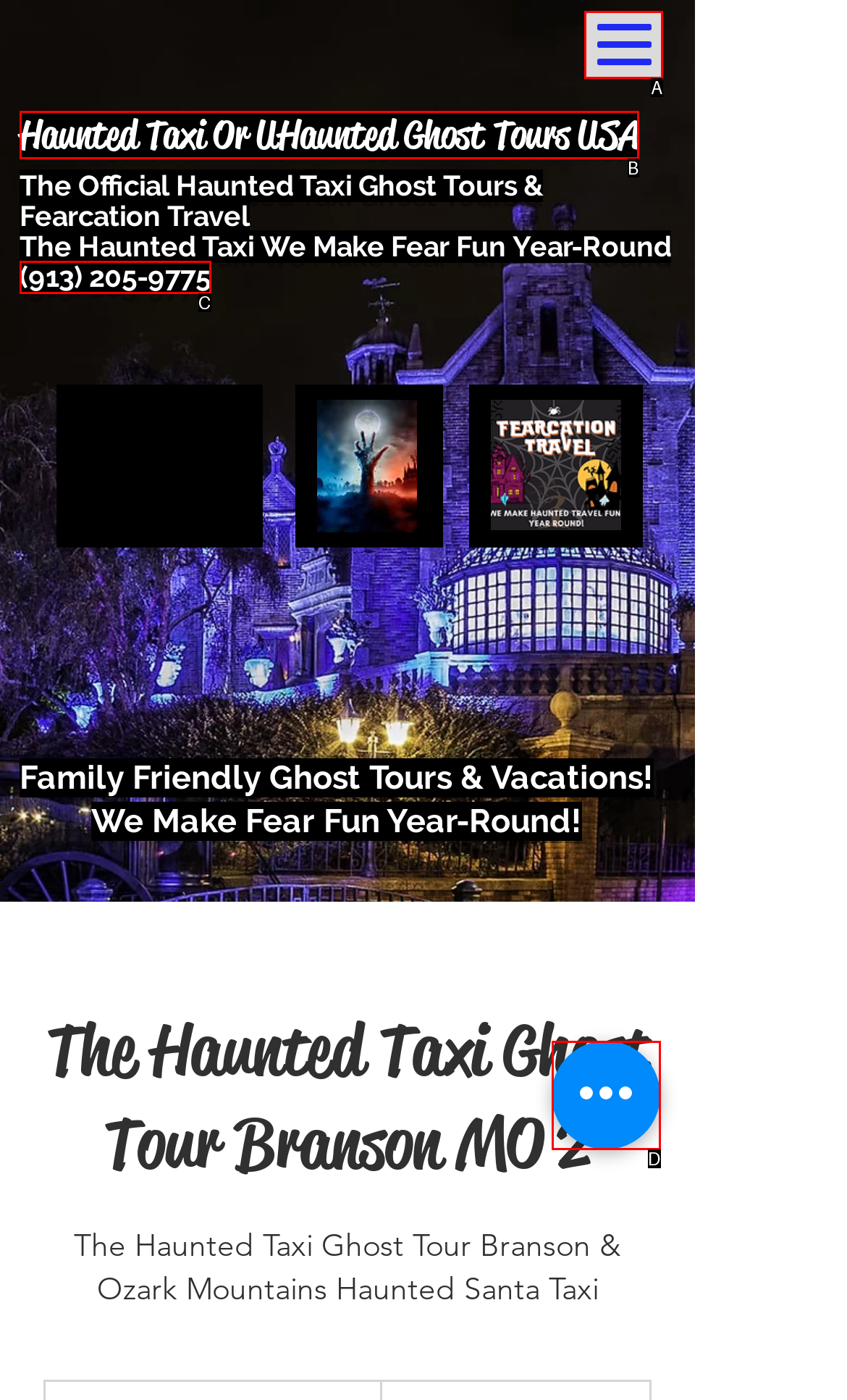Identify which HTML element matches the description: aria-label="Quick actions". Answer with the correct option's letter.

D